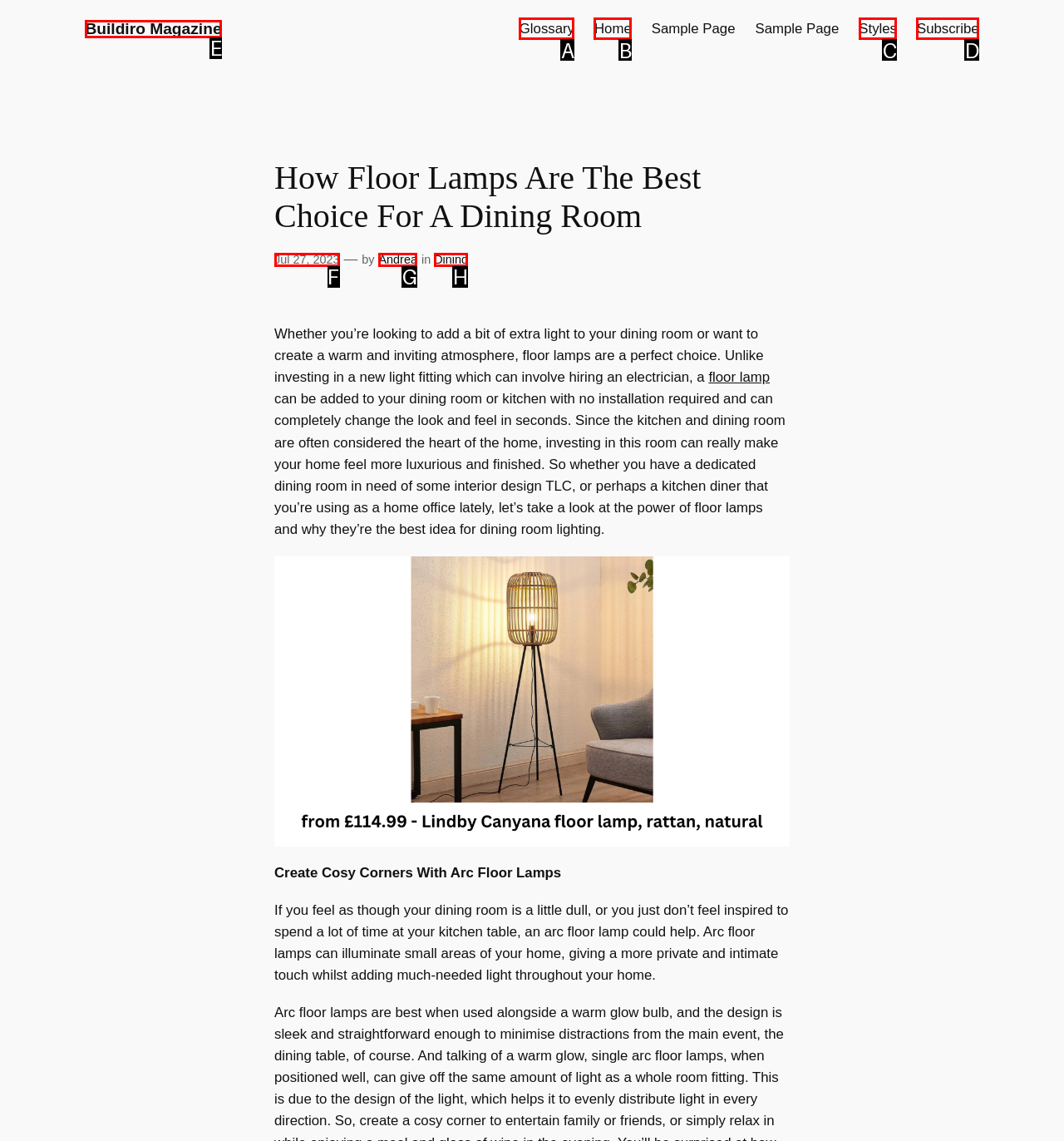Match the element description to one of the options: Jul 27, 2023
Respond with the corresponding option's letter.

F